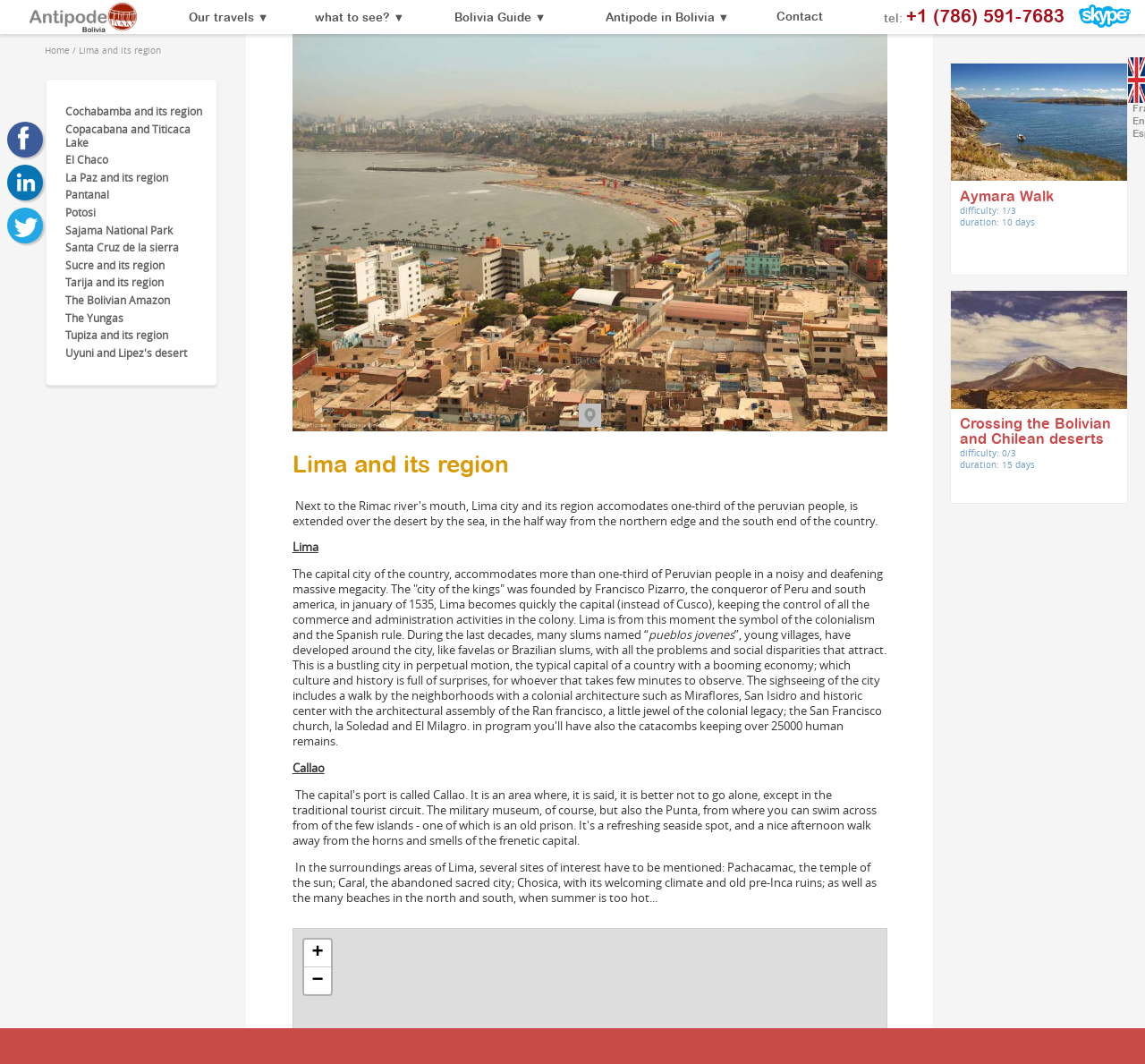What is the name of the lake mentioned in the text?
Answer the question with a single word or phrase, referring to the image.

Titicaca Lake